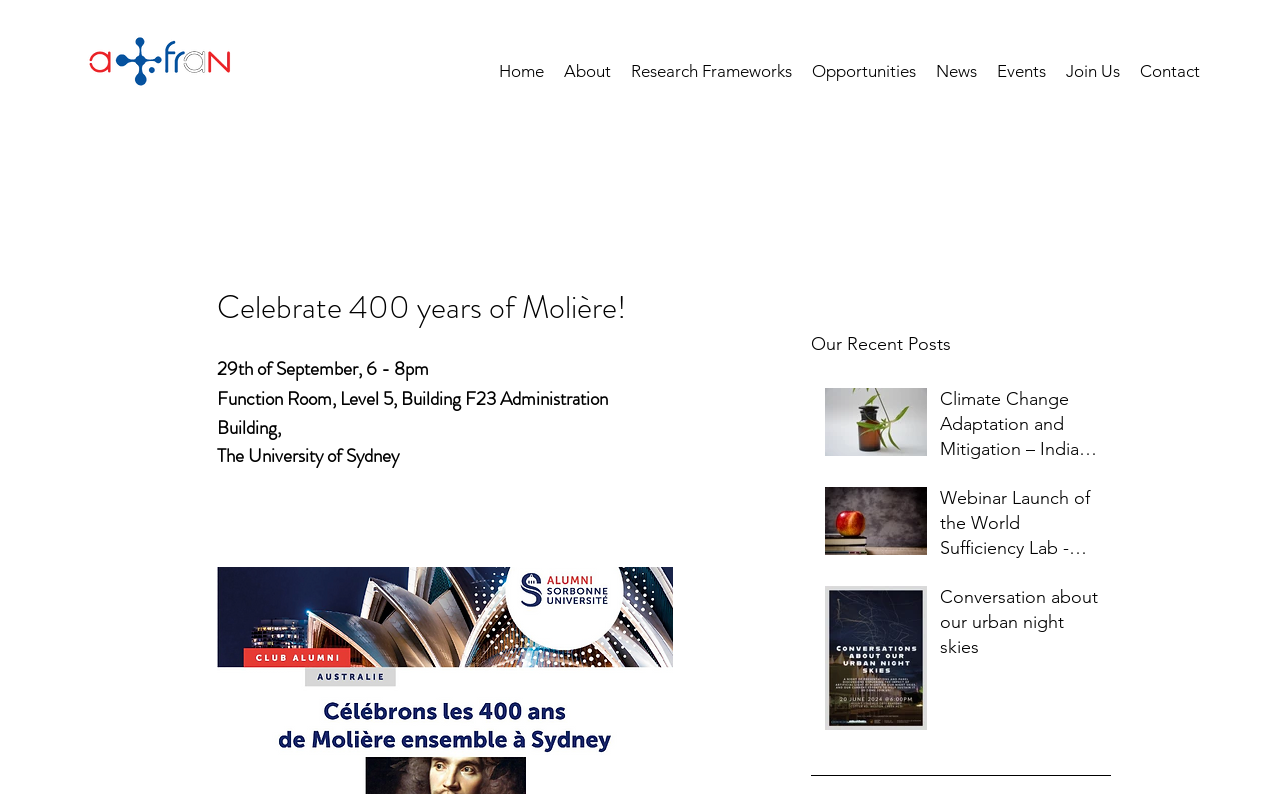What is the name of the university mentioned in the event description?
Respond with a short answer, either a single word or a phrase, based on the image.

The University of Sydney